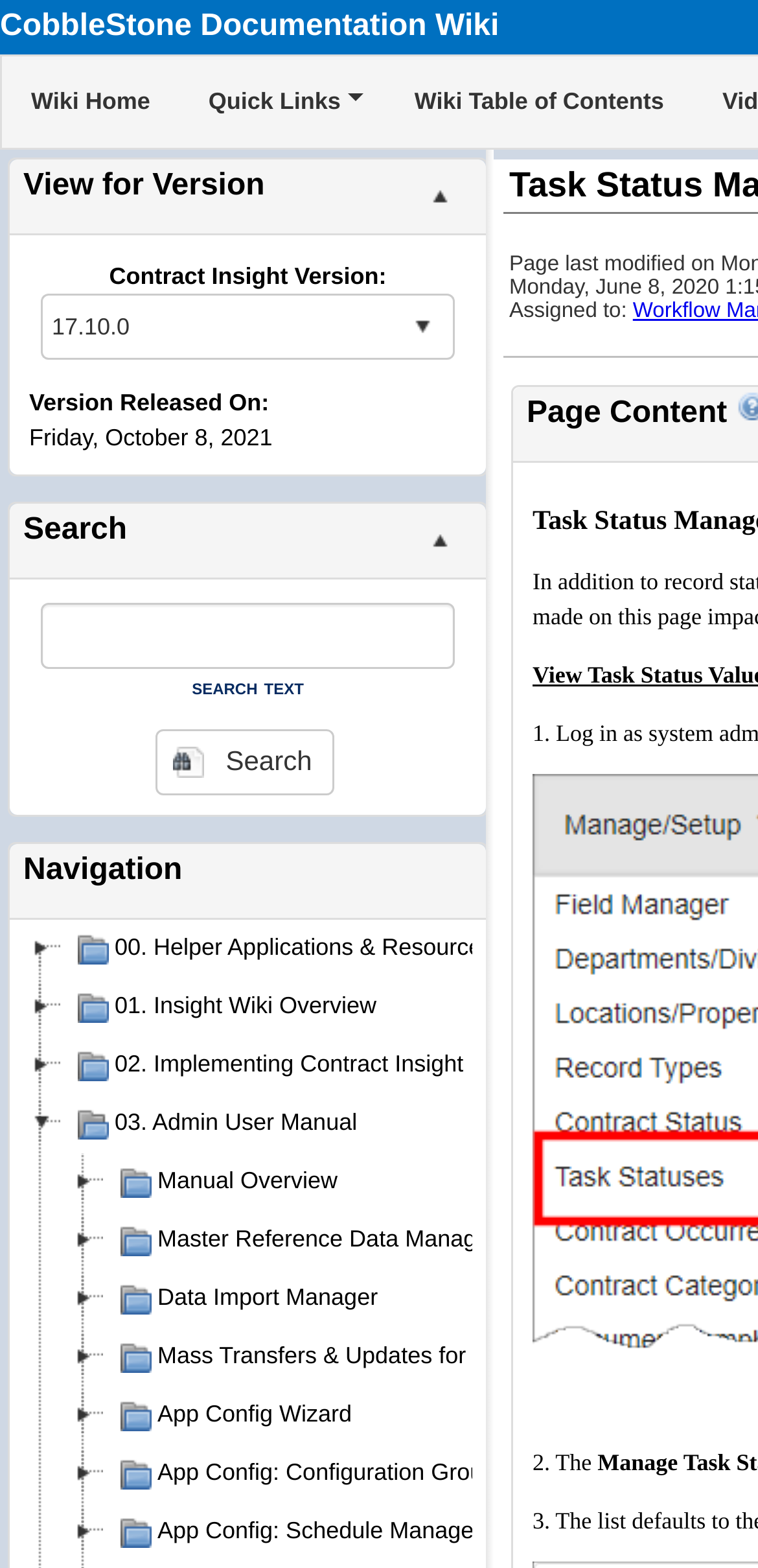What is the release date of the current version of Contract Insight?
Using the image, provide a detailed and thorough answer to the question.

The release date of the current version of Contract Insight can be found in the table cell that contains the version information. The text 'Version Released On: Friday, October 8, 2021' indicates the release date of the current version, which is 17.10.0.